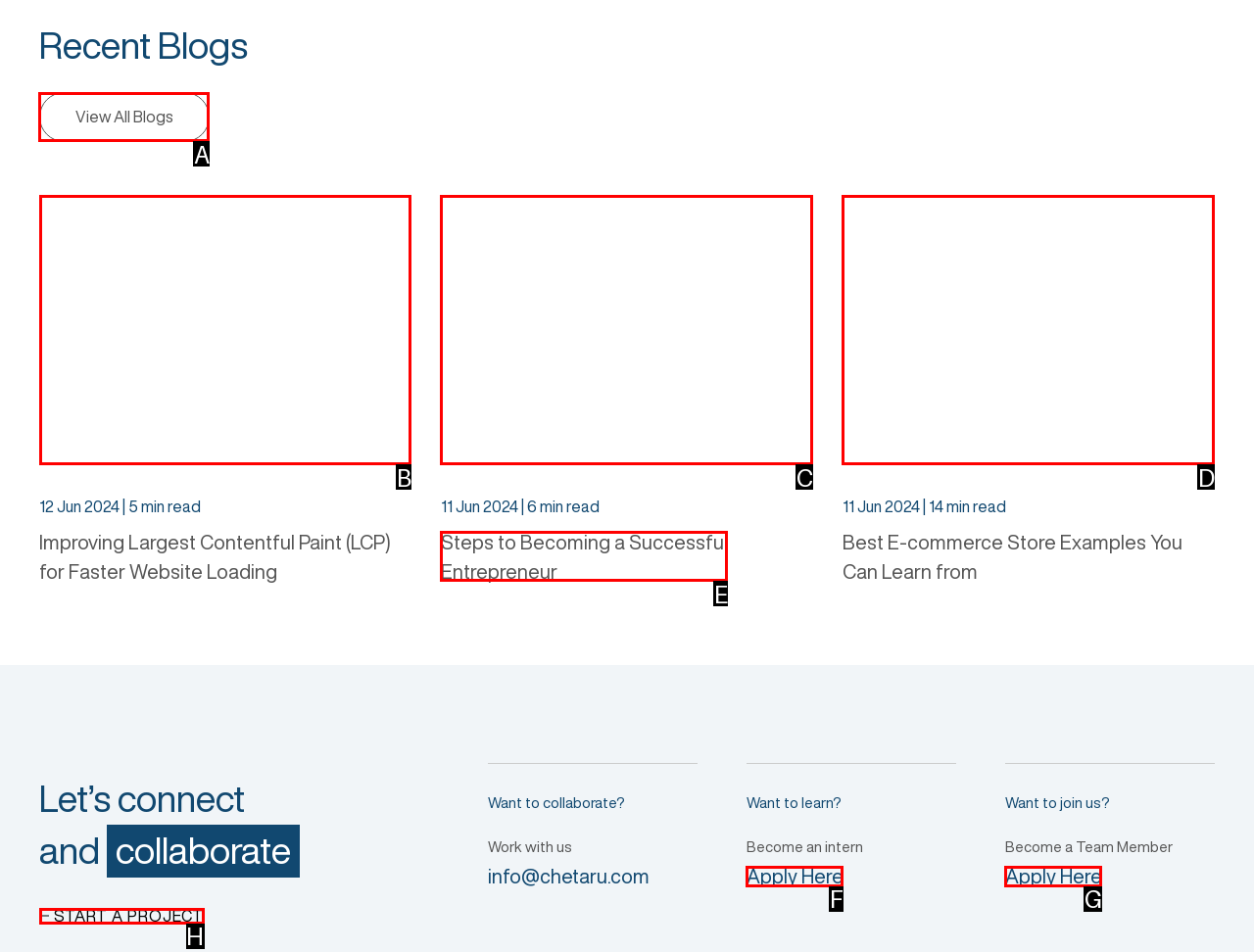Identify the HTML element you need to click to achieve the task: View all blogs. Respond with the corresponding letter of the option.

A